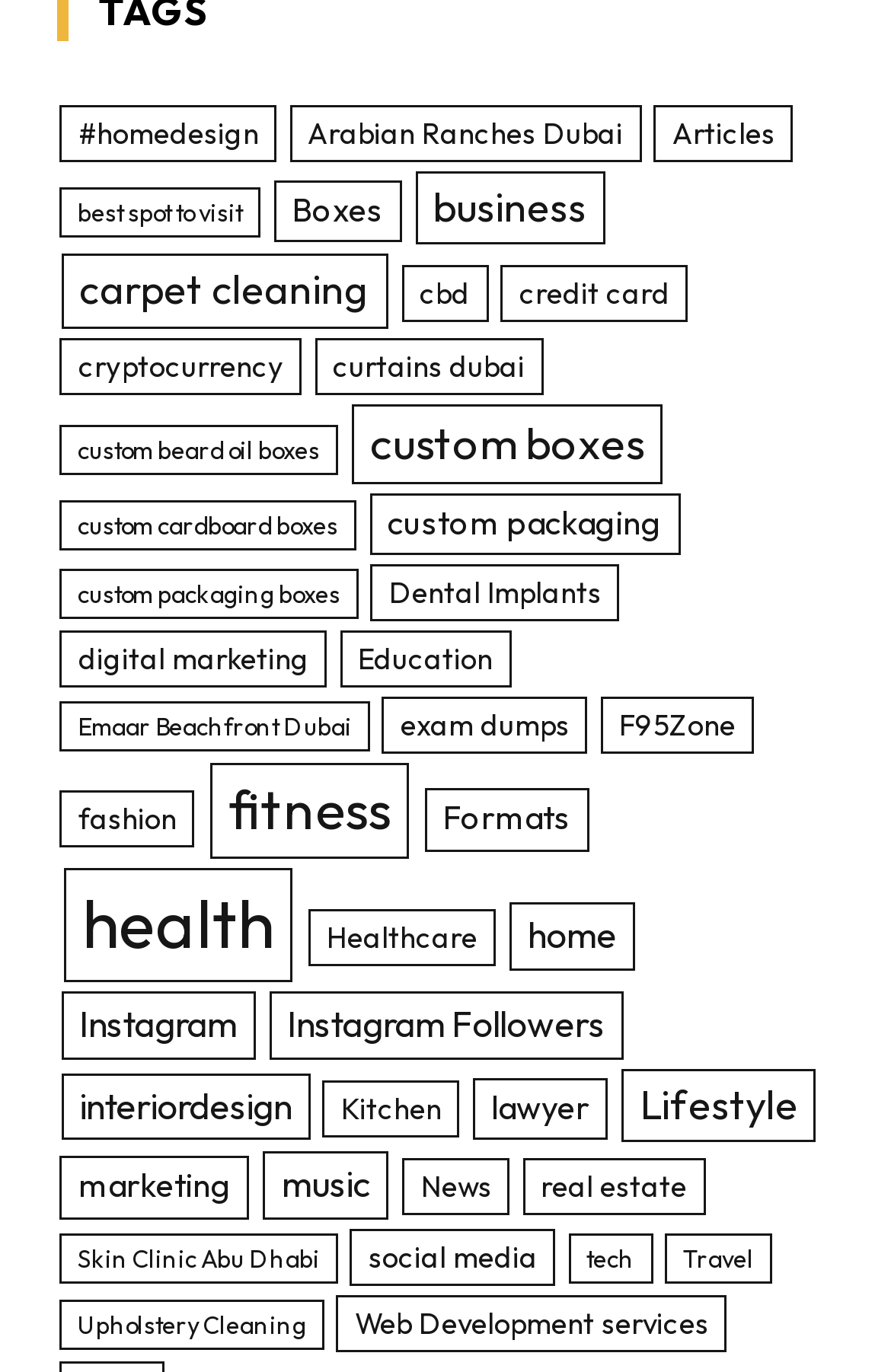Determine the bounding box coordinates for the area that needs to be clicked to fulfill this task: "Discover health and wellness articles". The coordinates must be given as four float numbers between 0 and 1, i.e., [left, top, right, bottom].

[0.072, 0.633, 0.328, 0.716]